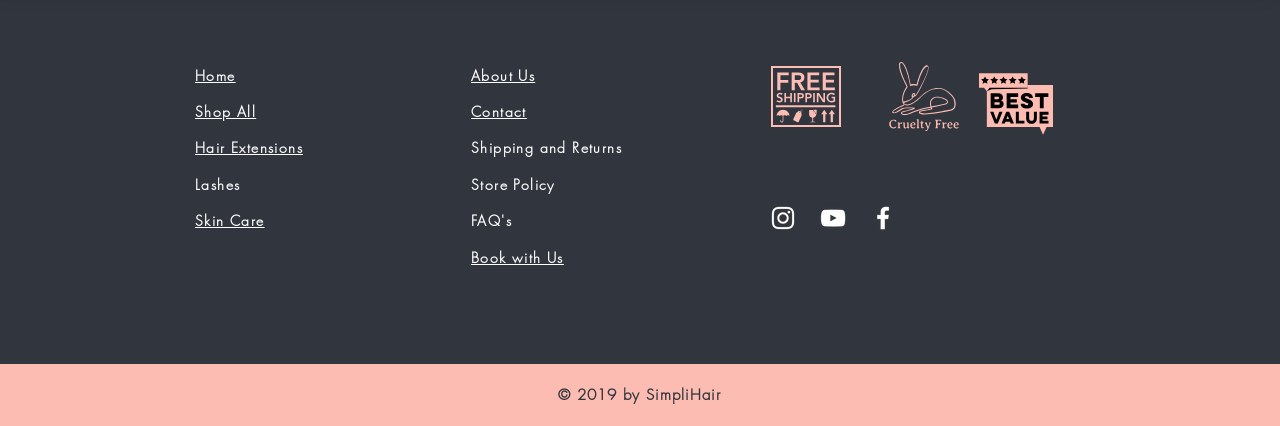Provide a short answer using a single word or phrase for the following question: 
What is the first menu item on the left?

Home